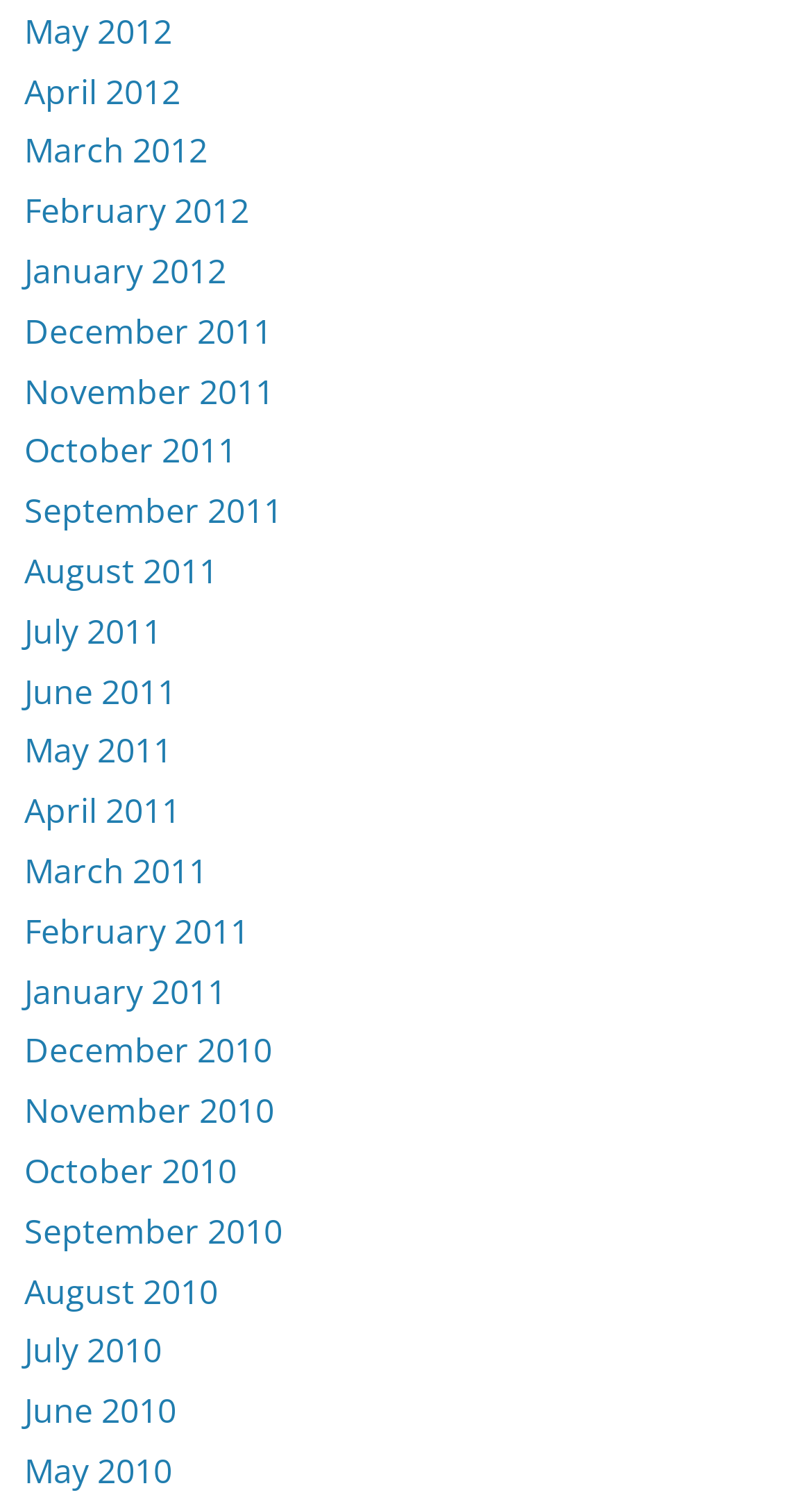Identify the bounding box coordinates necessary to click and complete the given instruction: "view May 2010".

[0.03, 0.968, 0.212, 0.999]